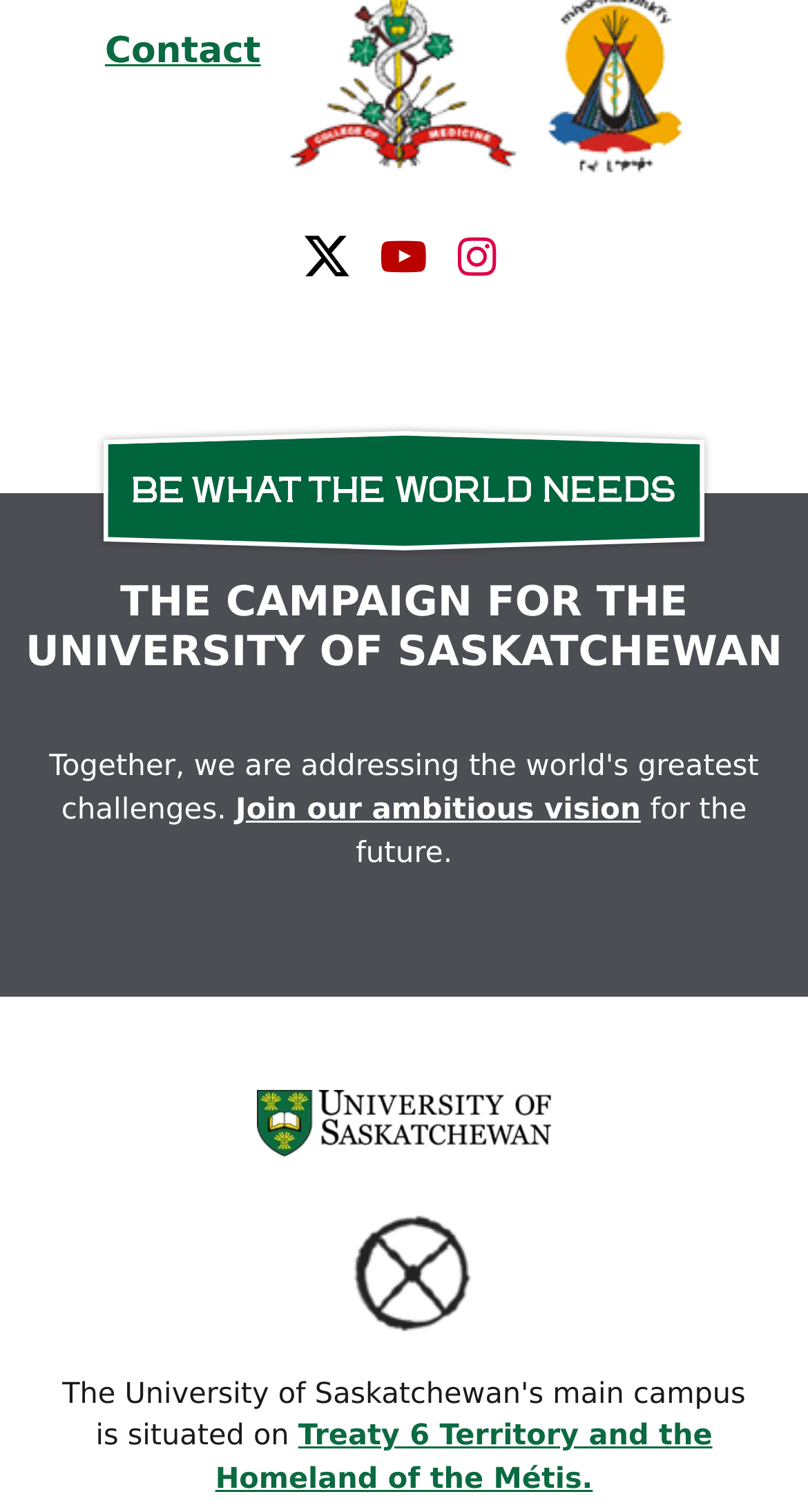How many social media platforms are mentioned?
Provide an in-depth and detailed explanation in response to the question.

I found the answer by looking at the links with the icons of X, YouTube, and Instagram, which are located at the top of the page, and they represent three different social media platforms.